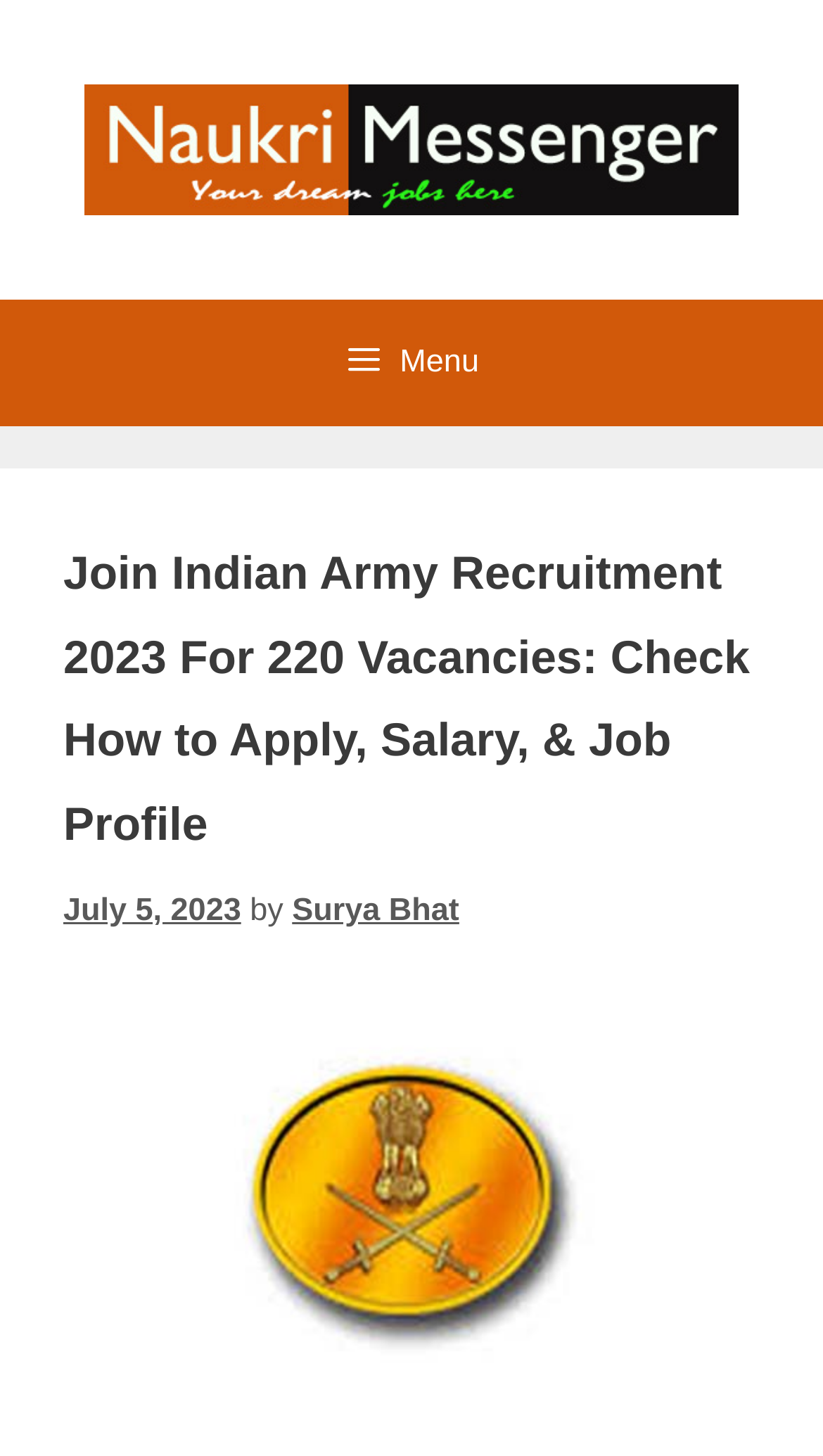What is the purpose of the 'Menu' button?
Look at the image and provide a short answer using one word or a phrase.

To expand the primary menu